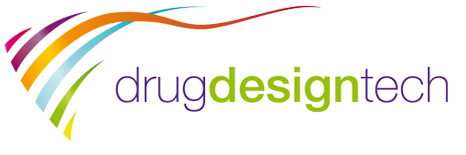What is the font style of the company name?
Provide an in-depth and detailed answer to the question.

The company name 'drugdesigntech' is prominently displayed, with 'drug' and 'tech' in a bold purple color, while 'design' stands out in a lively green, and the font style is modern and friendly.